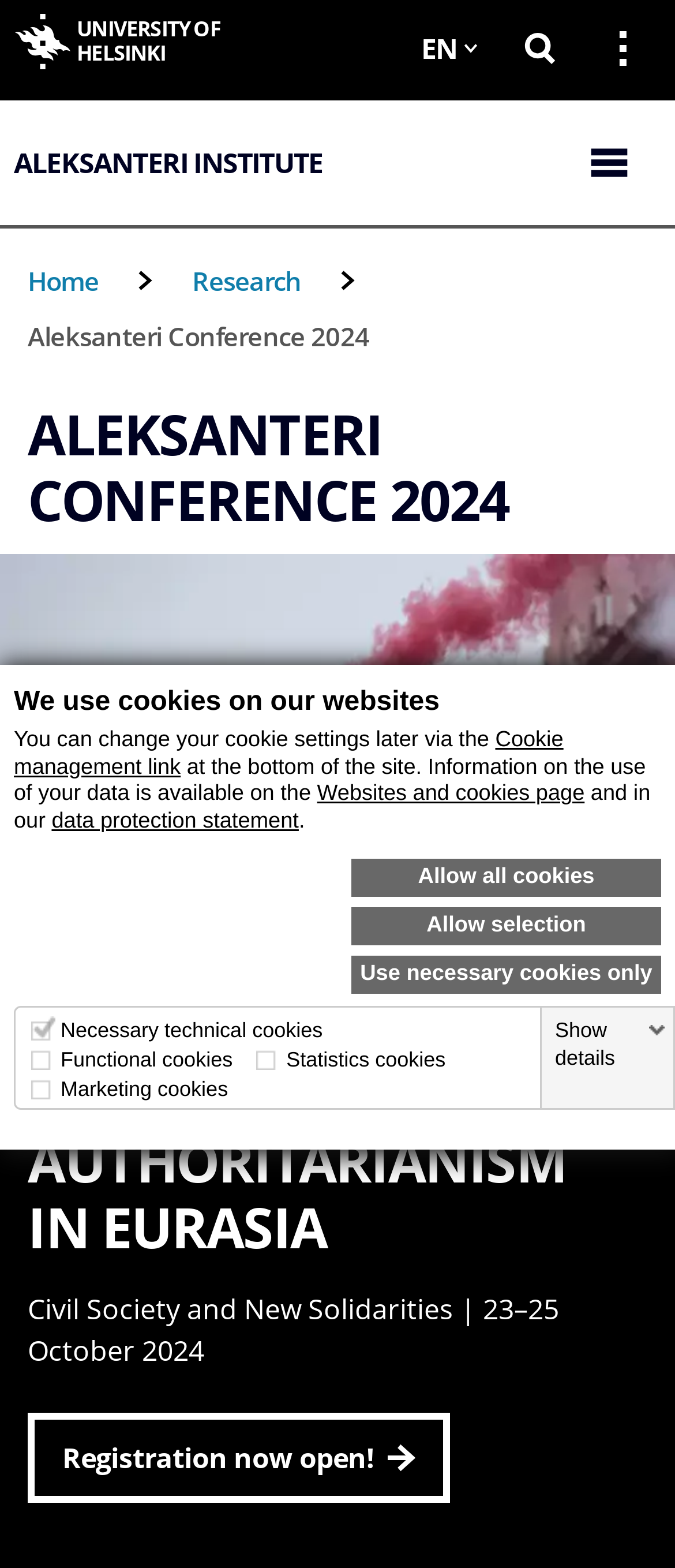Using the provided element description "aria-label="Open mobile menu"", determine the bounding box coordinates of the UI element.

[0.846, 0.064, 0.959, 0.144]